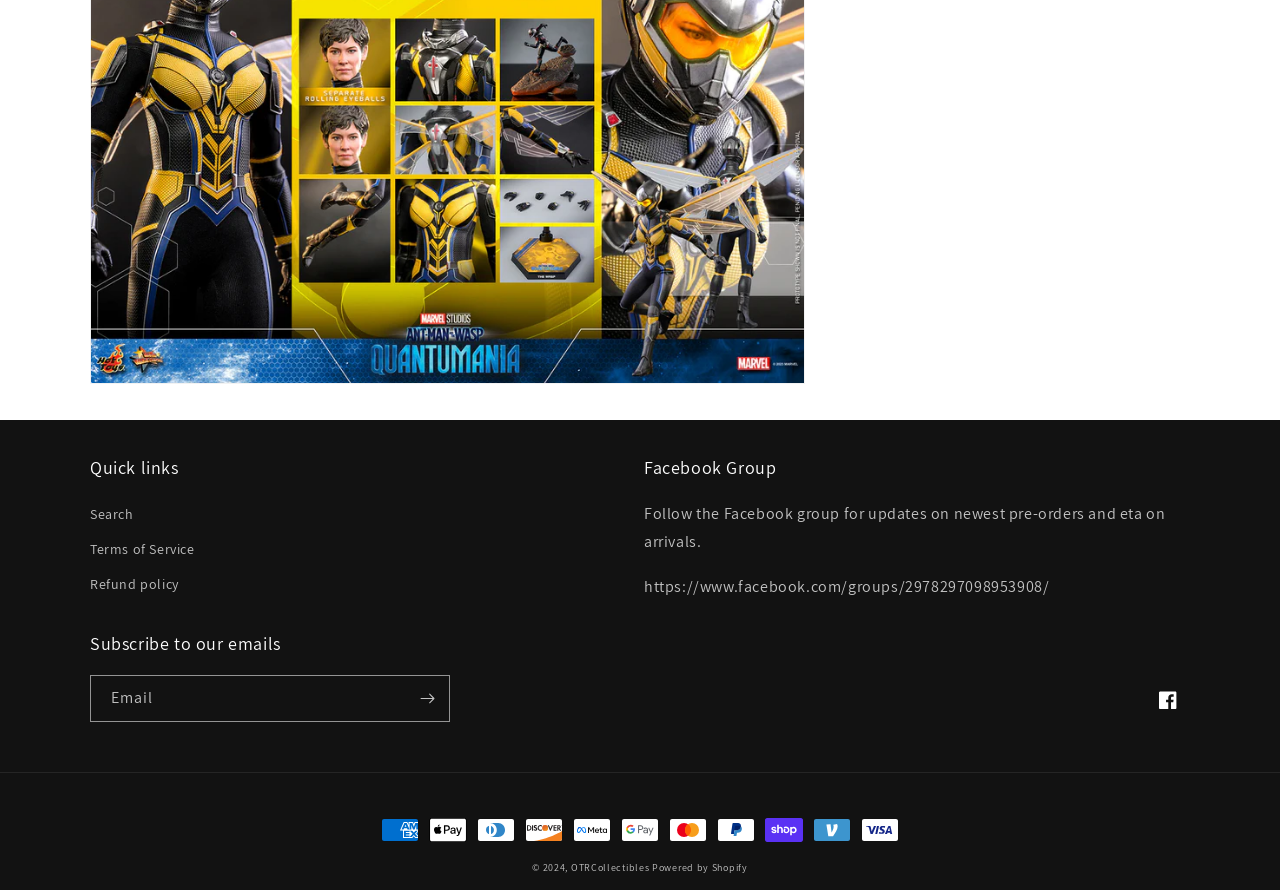Can you specify the bounding box coordinates for the region that should be clicked to fulfill this instruction: "Search".

[0.07, 0.564, 0.104, 0.597]